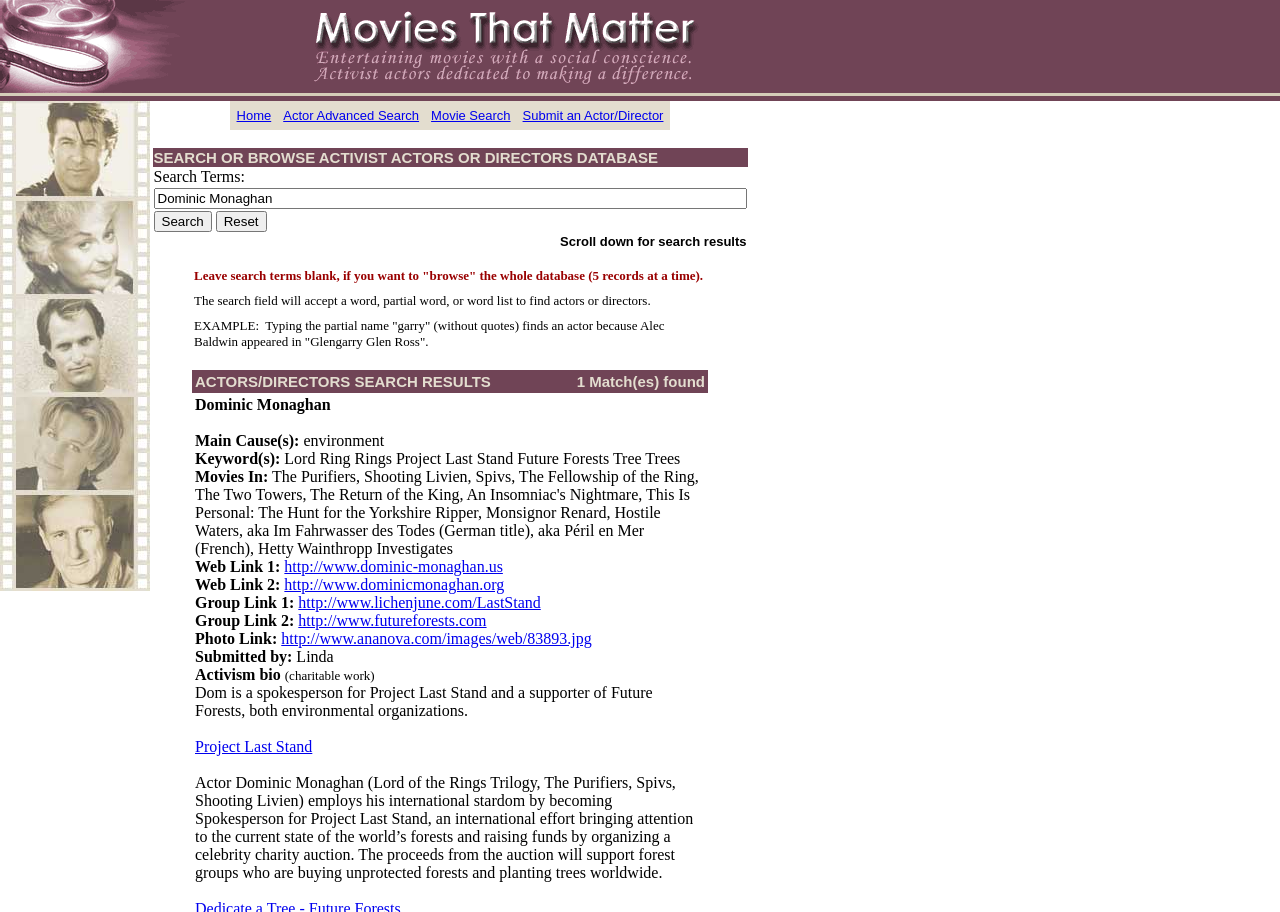Determine the bounding box coordinates of the clickable area required to perform the following instruction: "Click on the Home link". The coordinates should be represented as four float numbers between 0 and 1: [left, top, right, bottom].

[0.181, 0.113, 0.216, 0.14]